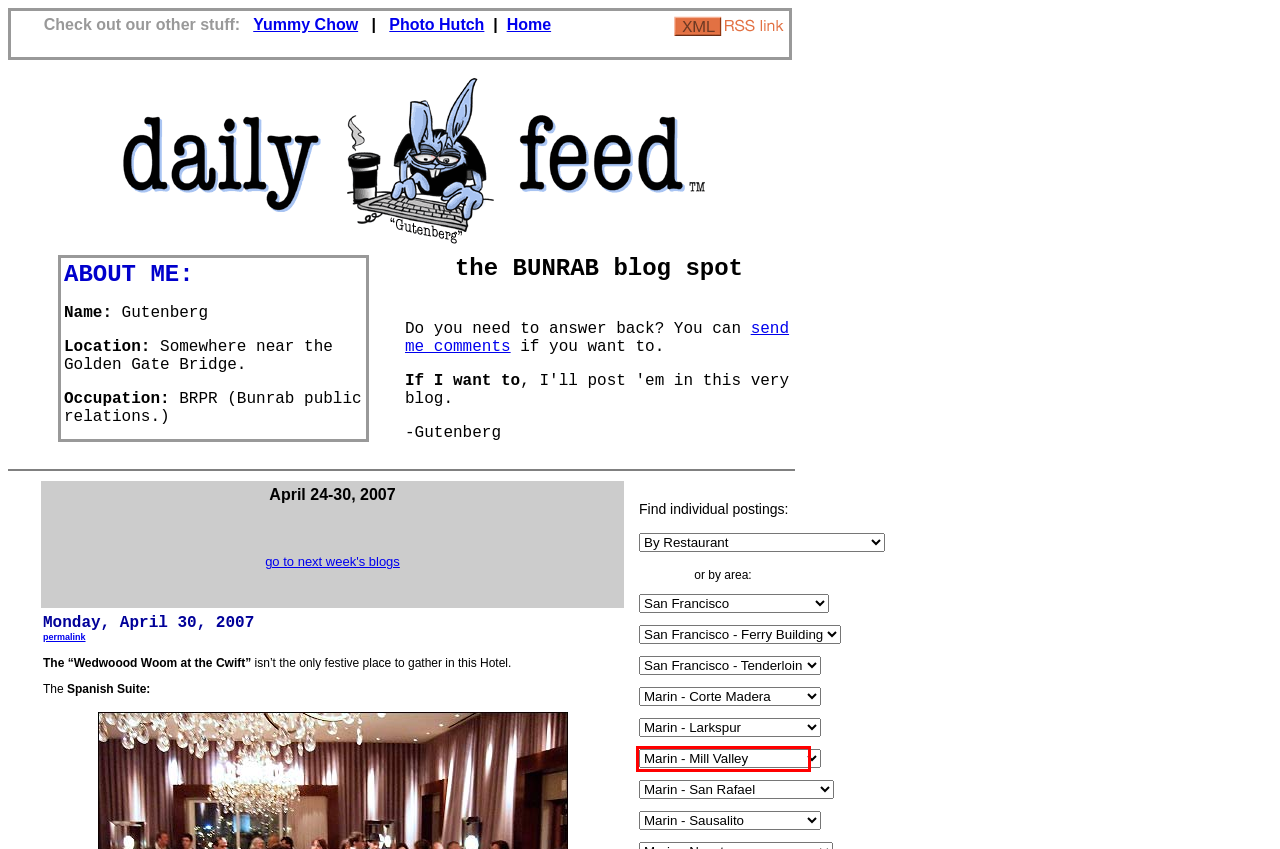Please identify and extract the text from the UI element that is surrounded by a red bounding box in the provided webpage screenshot.

Marin - Mill Valley Boulange de Strawberry Boulange de Strawberry Boulange de Strawberry Buckeye Roadhouse Bungalow 44 Bungalow 44 Depot Café Harmony Restaurant Lucinda's Ora Restaurant Piazza D'Angelo Pizza Antica Pizza Antica Pizza Antica Shelter Bay Café Thep Lela Thep Lela Thep Lela Thep Lela xxxxxxxxxxxxxxxxxxxxxxxx